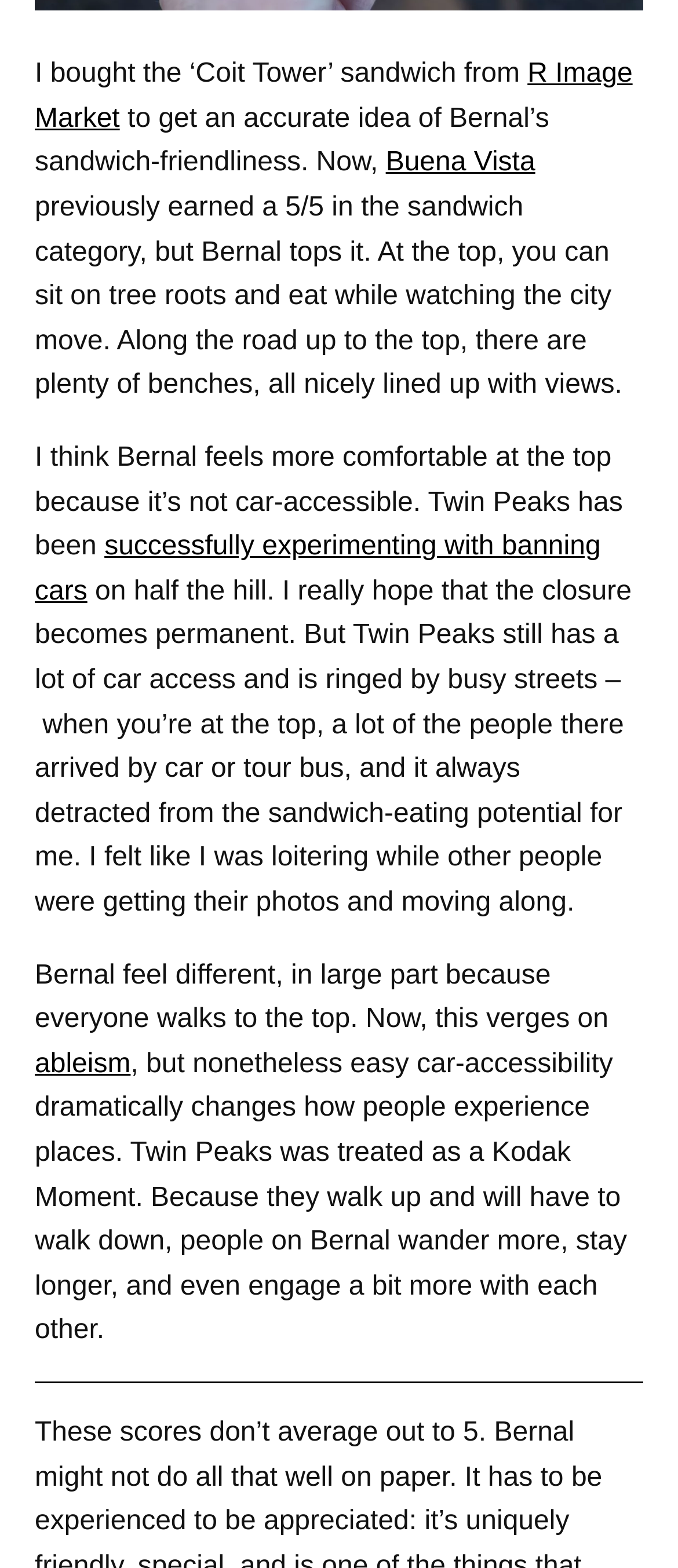Locate the bounding box coordinates for the element described below: "Australia Business Listing". The coordinates must be four float values between 0 and 1, formatted as [left, top, right, bottom].

None